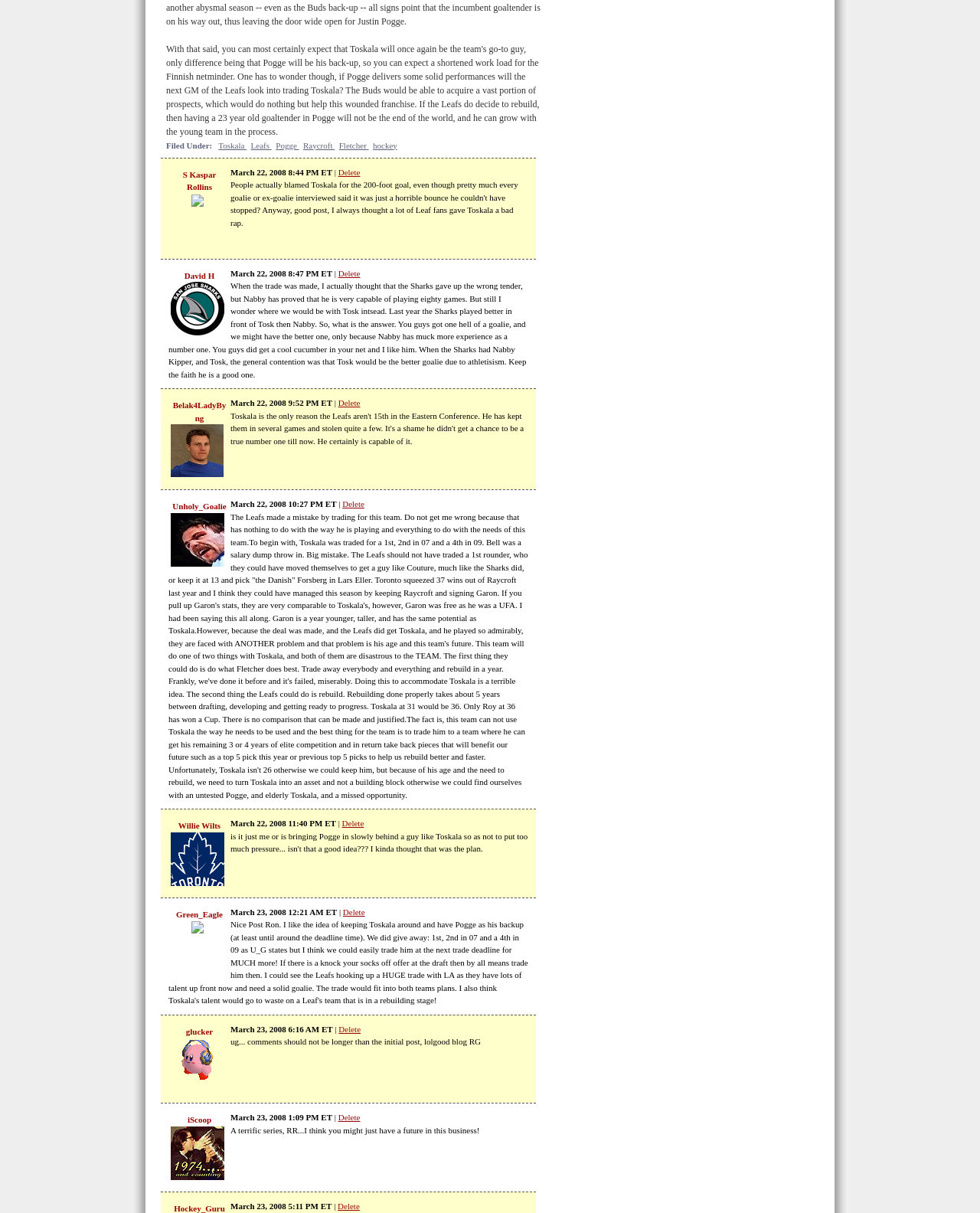Please specify the bounding box coordinates of the area that should be clicked to accomplish the following instruction: "View the profile of 'Belak4LadyByng'". The coordinates should consist of four float numbers between 0 and 1, i.e., [left, top, right, bottom].

[0.176, 0.33, 0.231, 0.348]